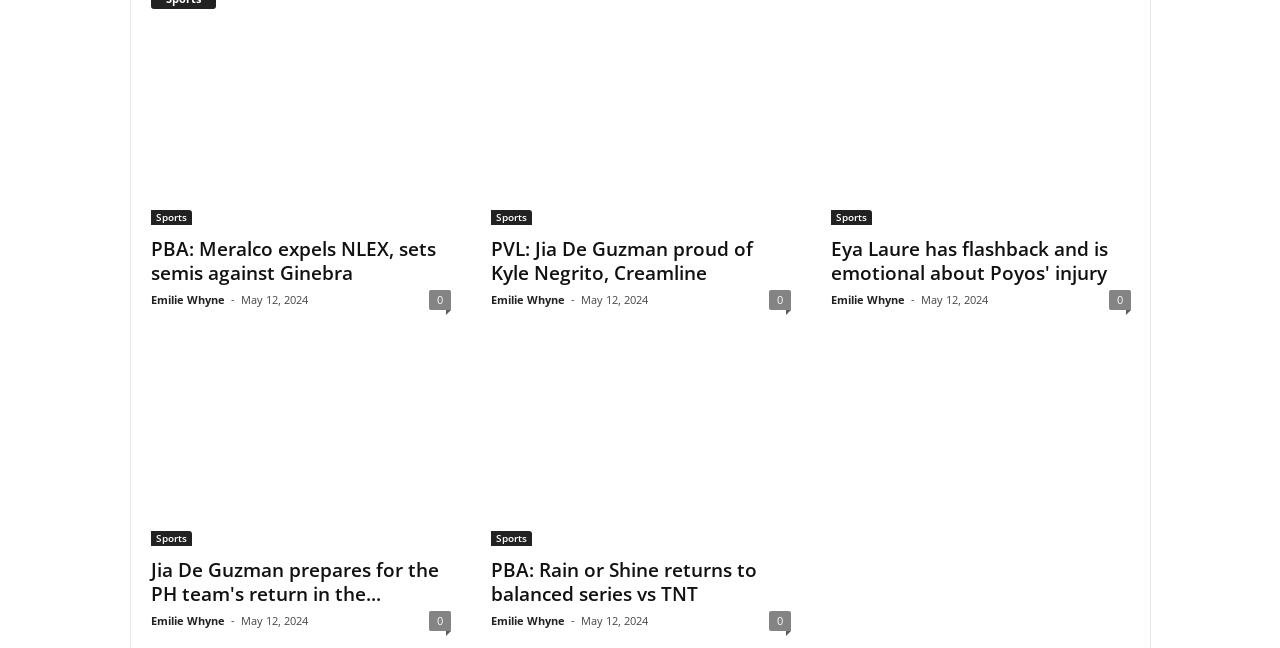Who is the author of the news articles?
Examine the image and give a concise answer in one word or a short phrase.

Emilie Whyne